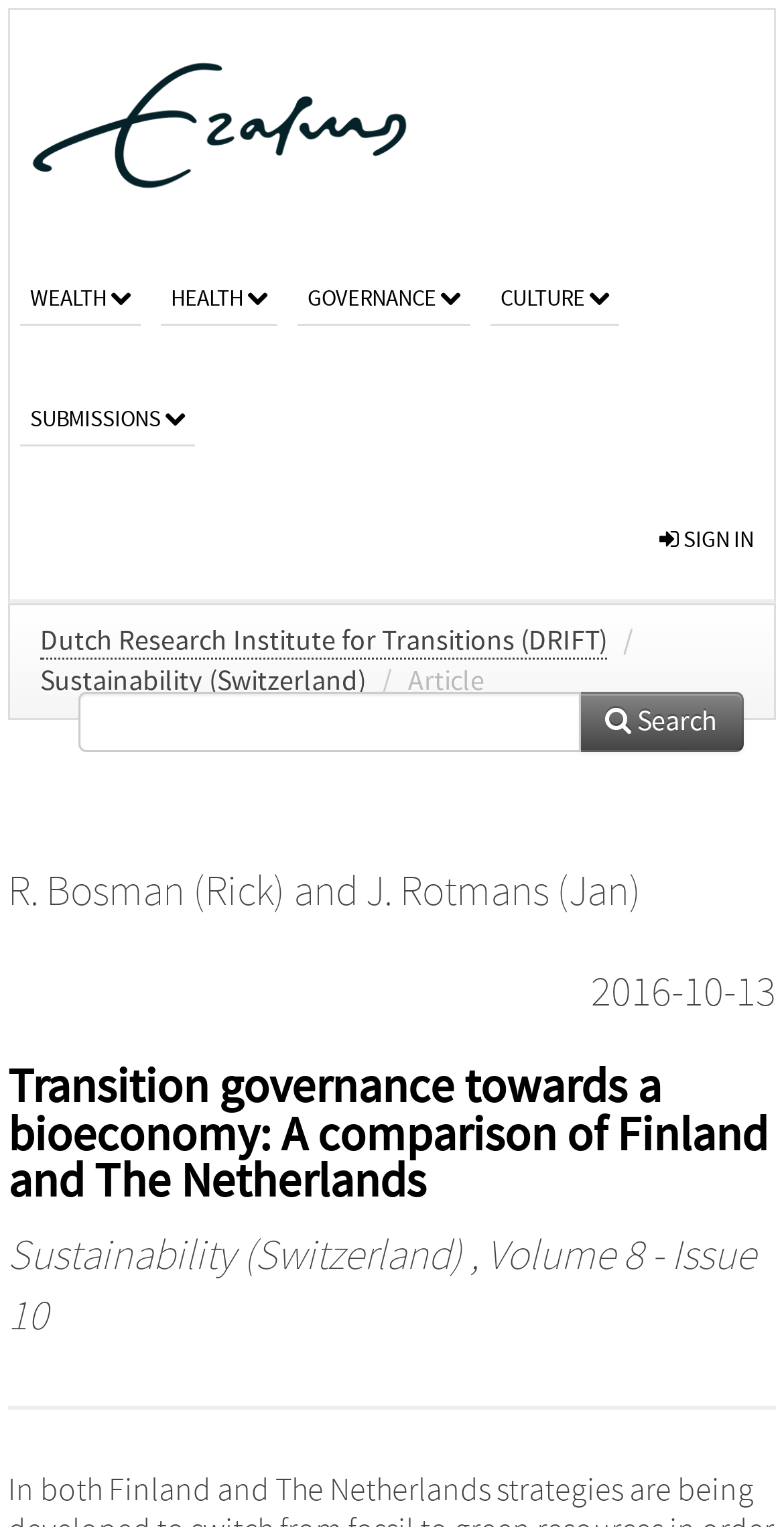Could you indicate the bounding box coordinates of the region to click in order to complete this instruction: "sign in".

[0.815, 0.315, 0.987, 0.392]